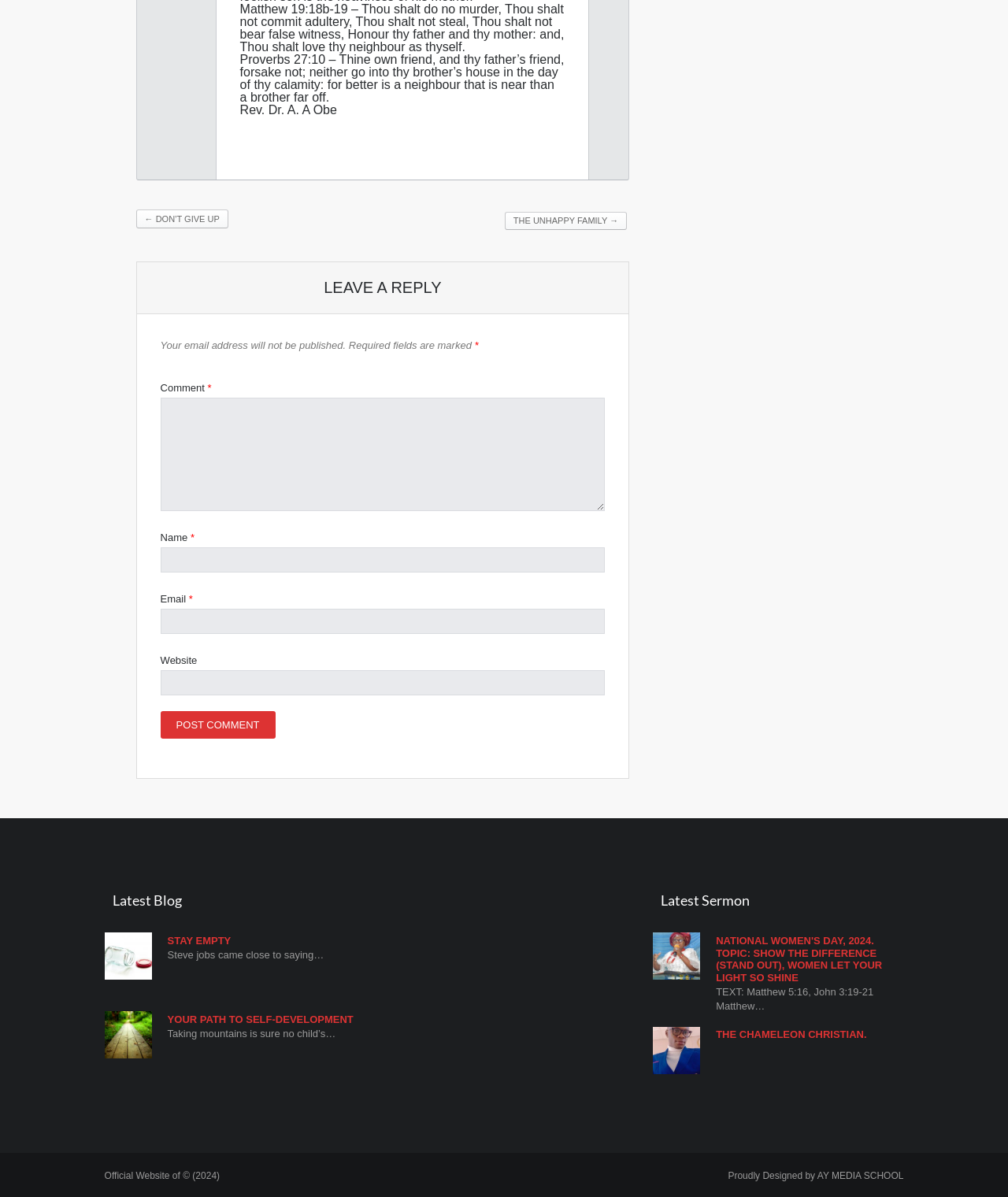How many latest blog posts are displayed?
Please provide a single word or phrase based on the screenshot.

2